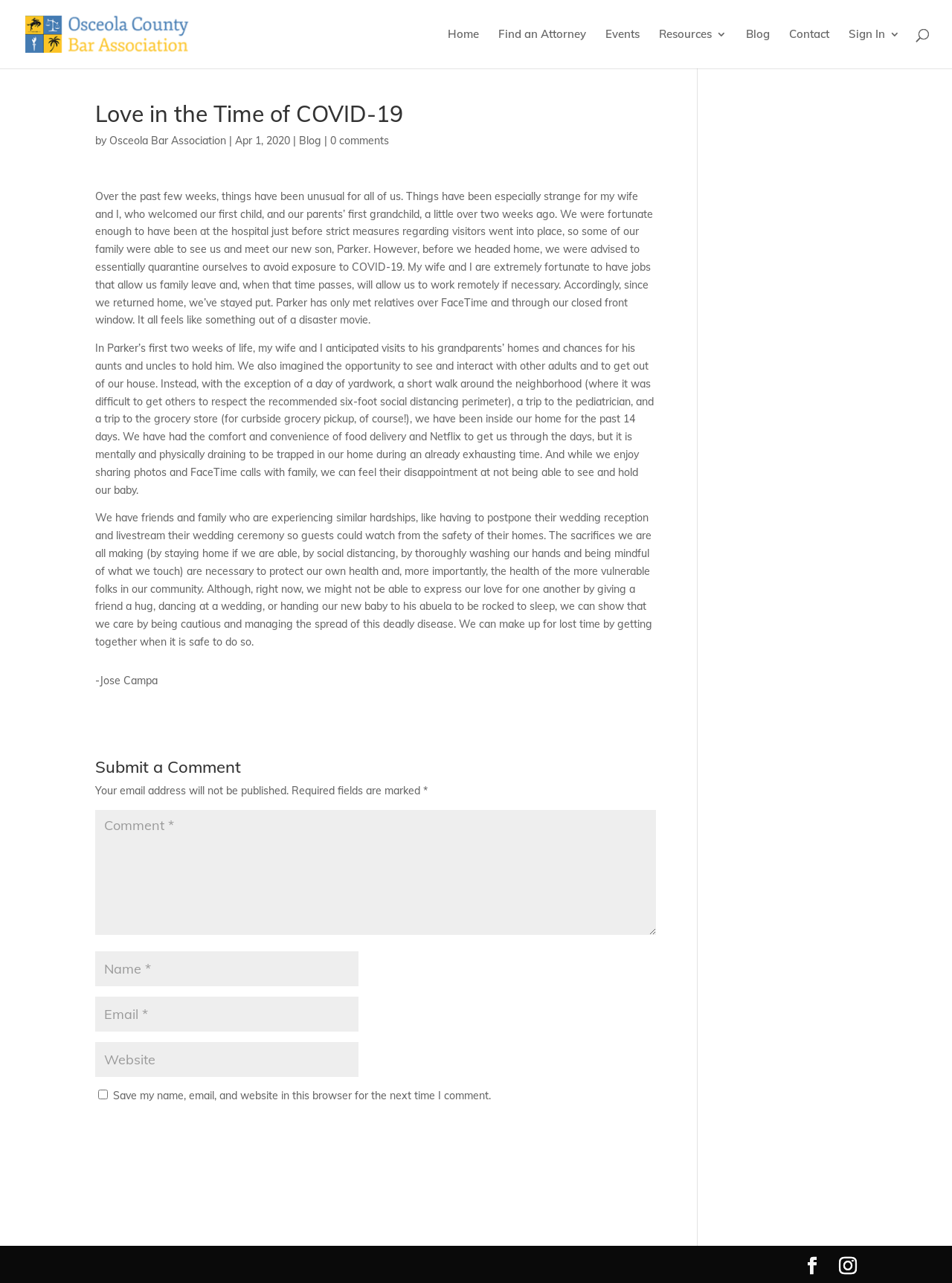Determine the bounding box coordinates for the area that should be clicked to carry out the following instruction: "Reply to the thread".

None